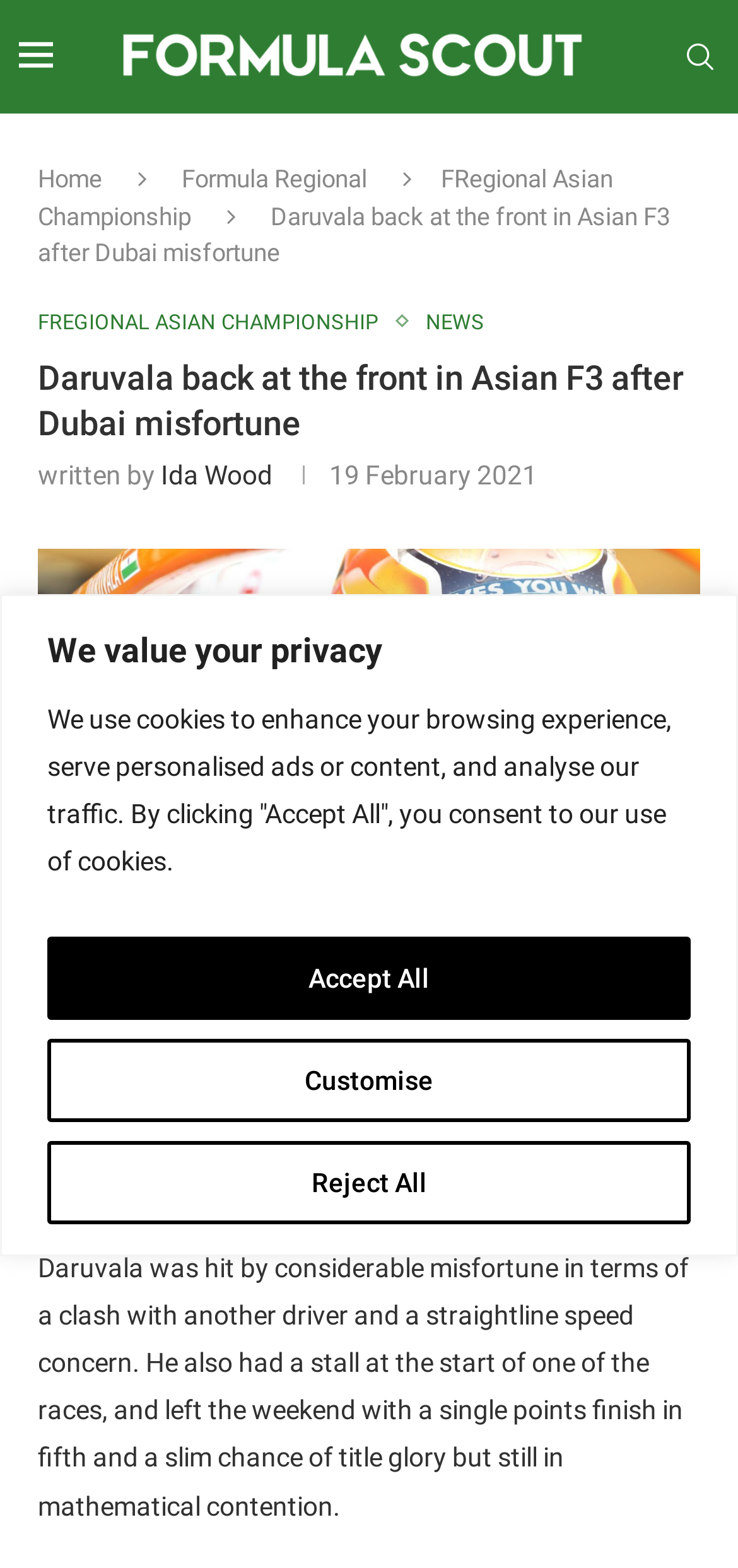Identify the bounding box of the HTML element described as: "Other Announcements".

None